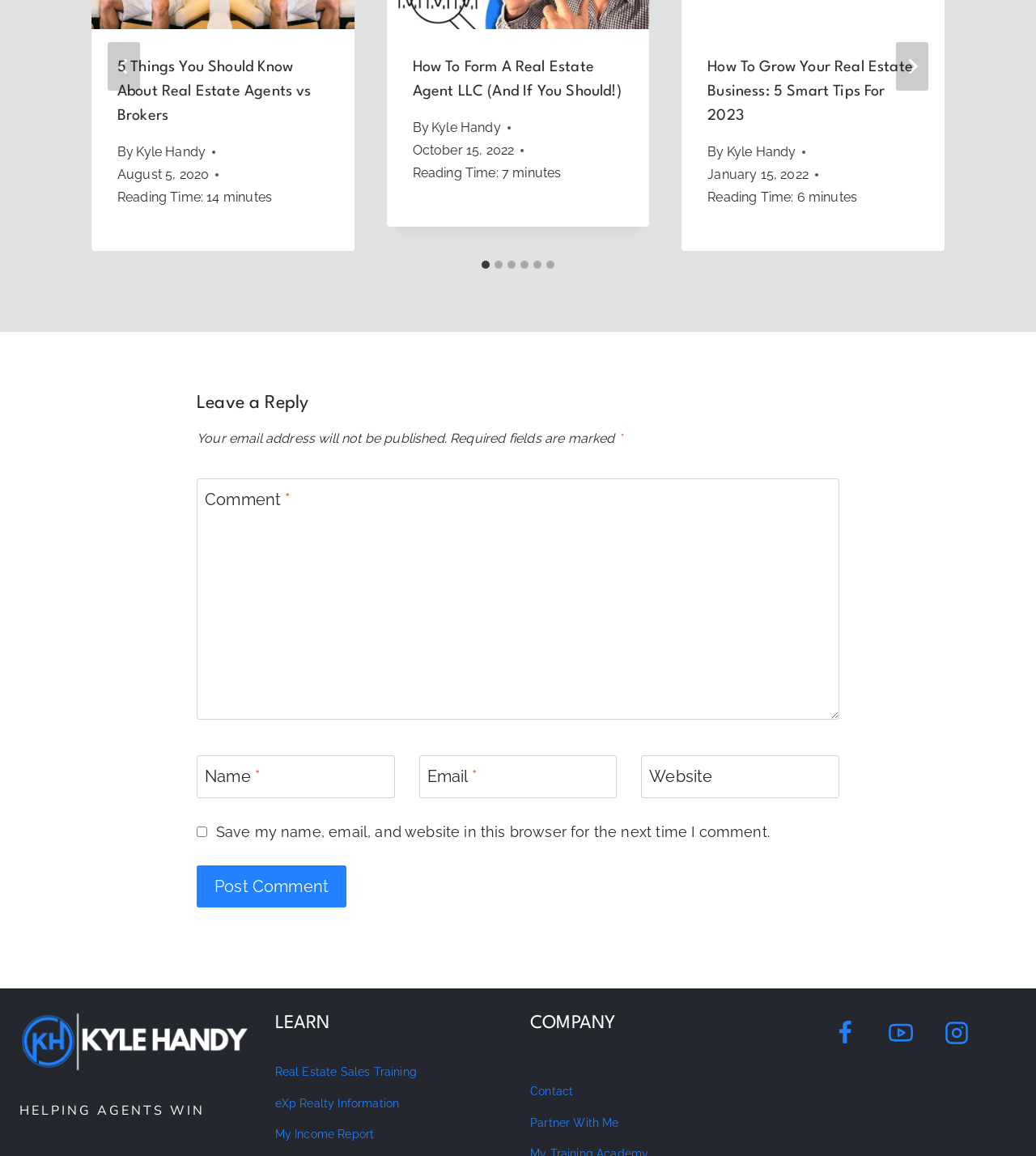Locate the bounding box of the UI element described in the following text: "Kyle Handy".

[0.701, 0.472, 0.768, 0.486]